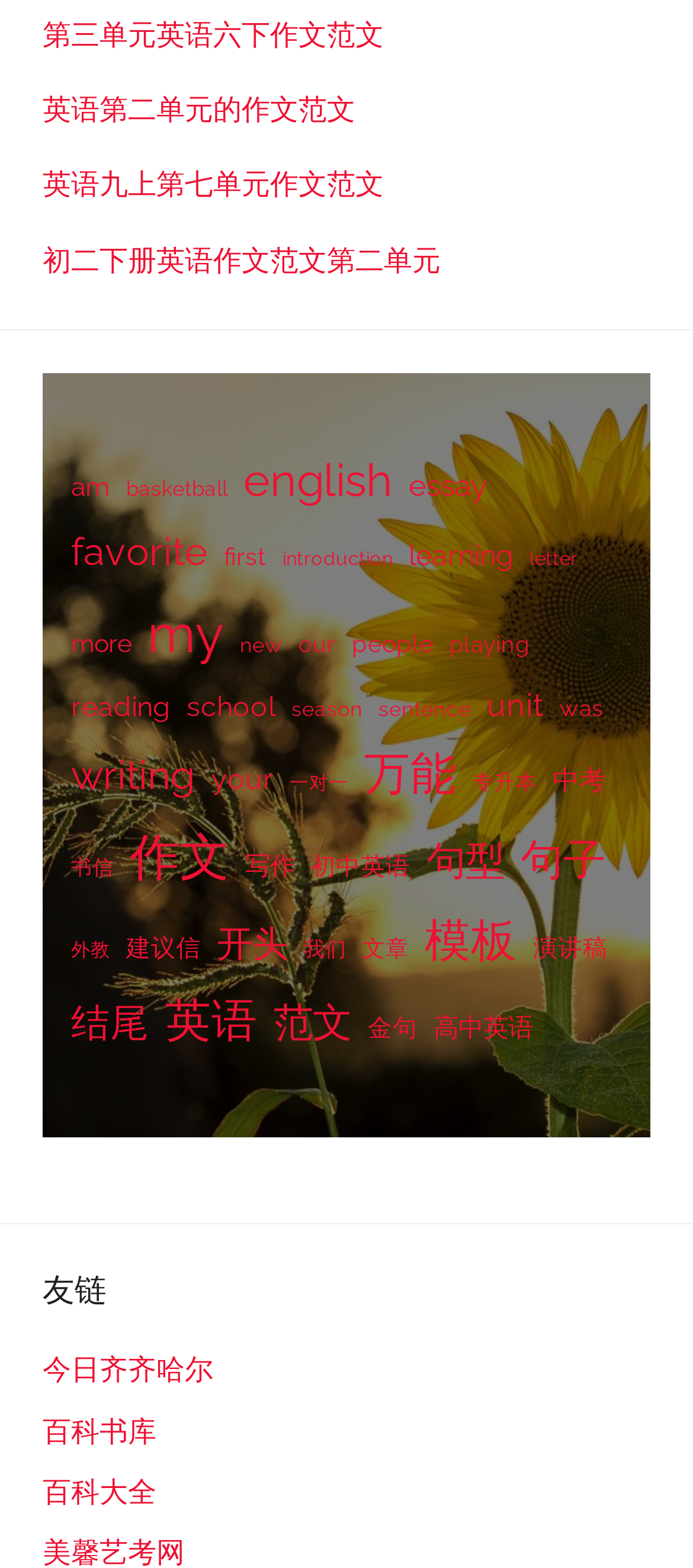Identify the coordinates of the bounding box for the element that must be clicked to accomplish the instruction: "browse '英语' category".

[0.351, 0.282, 0.567, 0.331]